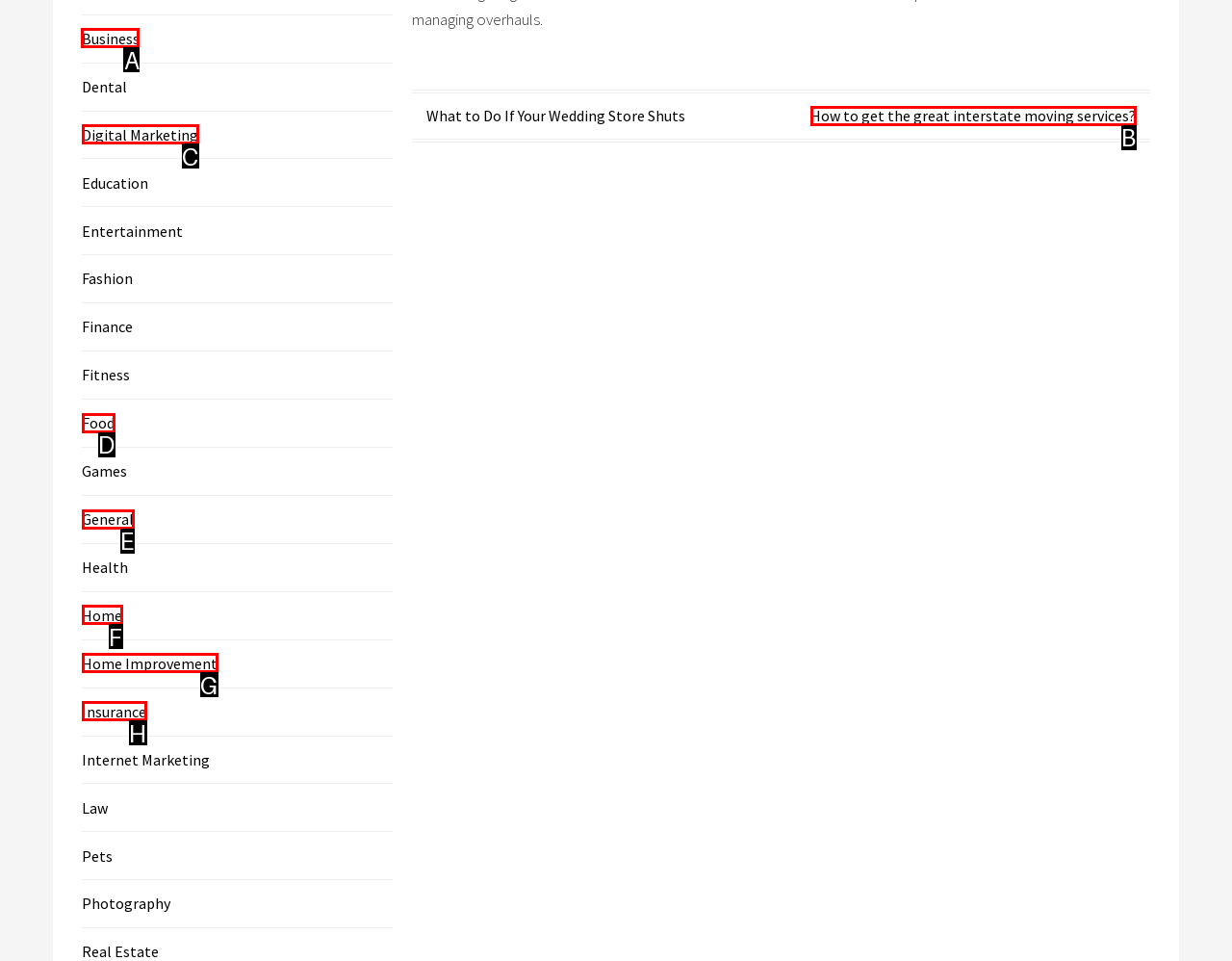Choose the letter of the option you need to click to Browse 'Business' category. Answer with the letter only.

A